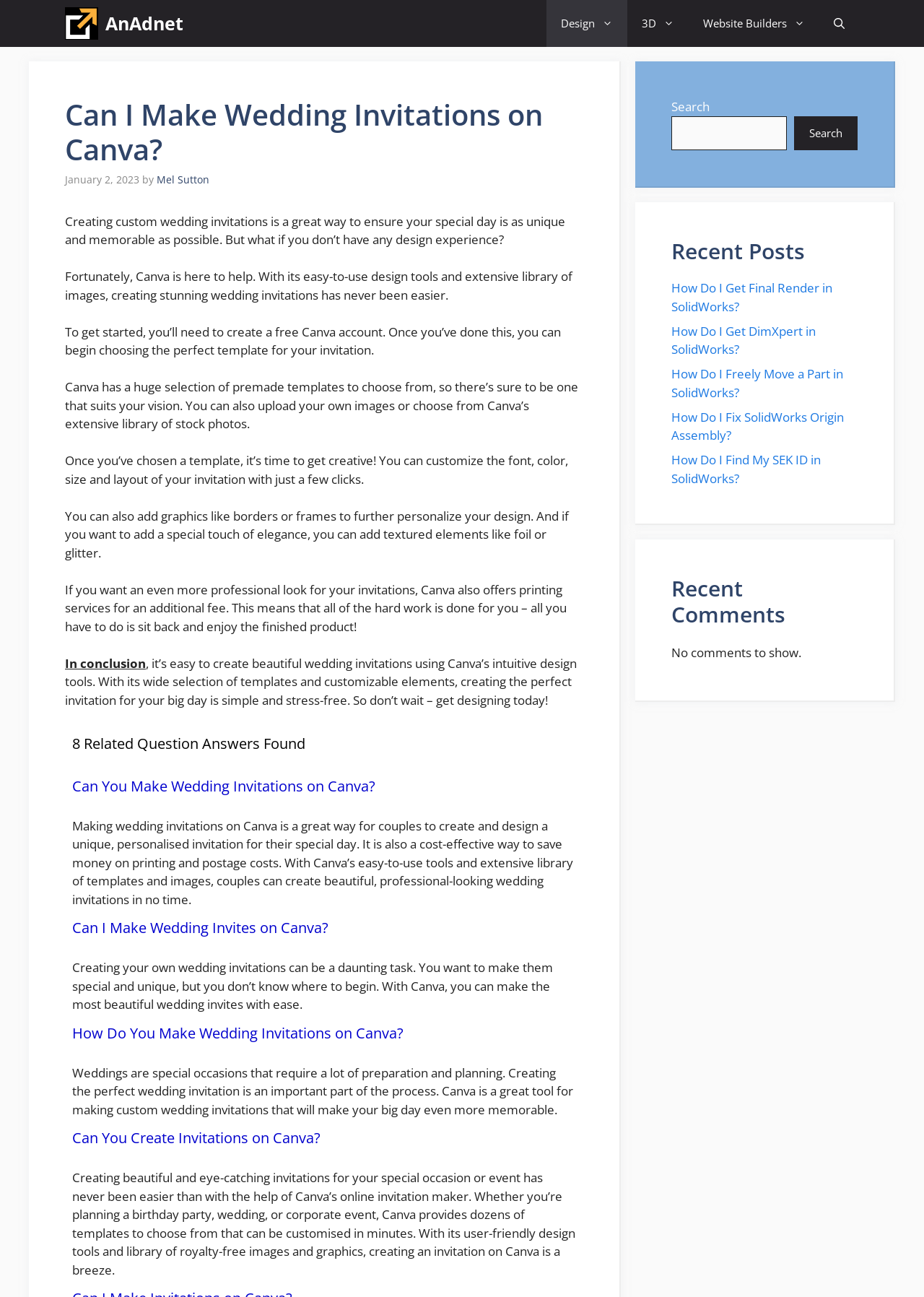Please identify the bounding box coordinates of the clickable area that will fulfill the following instruction: "Click on the '3D' link". The coordinates should be in the format of four float numbers between 0 and 1, i.e., [left, top, right, bottom].

[0.679, 0.0, 0.745, 0.036]